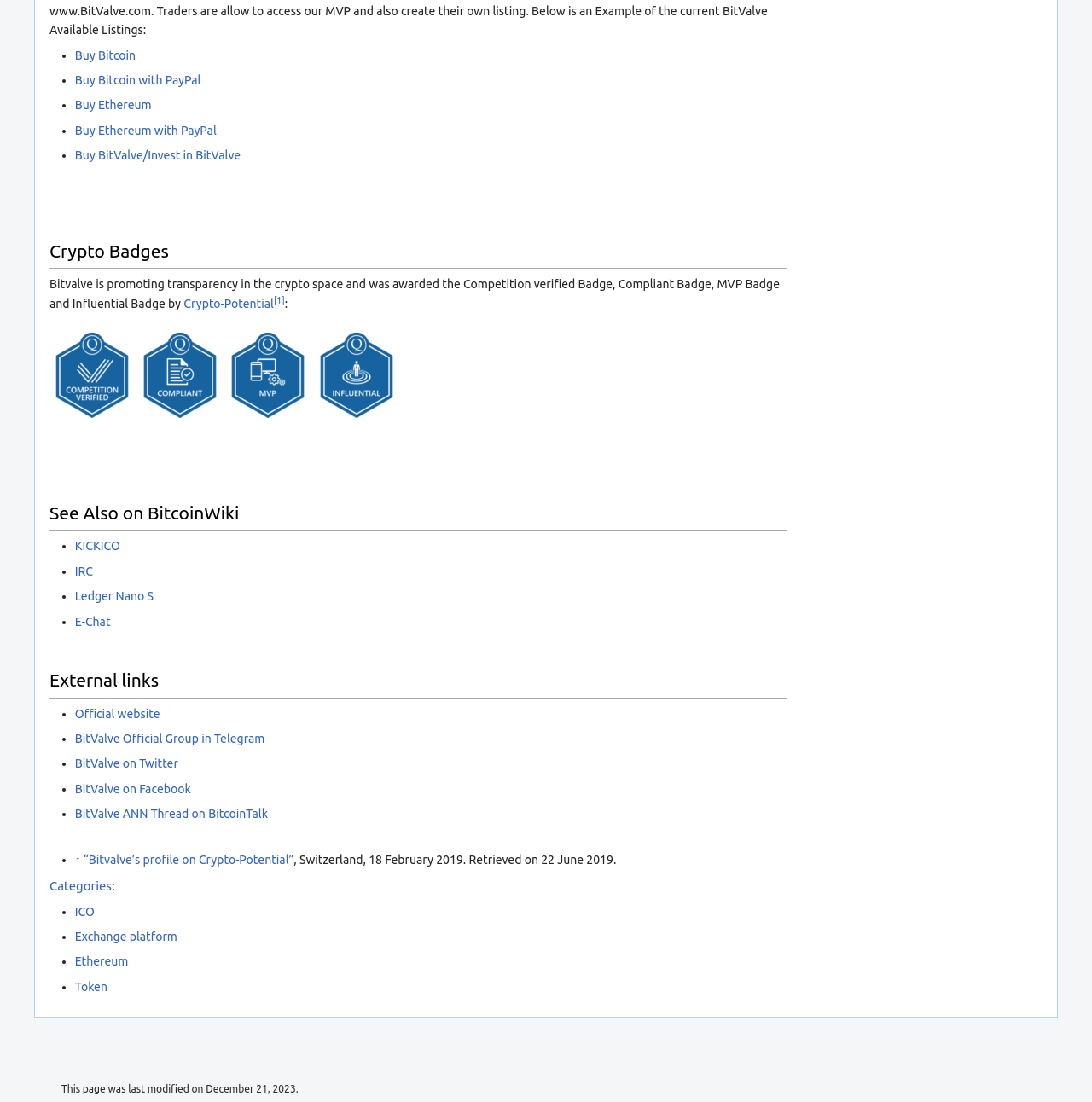Please find the bounding box coordinates of the element that must be clicked to perform the given instruction: "Learn about Crypto Badges". The coordinates should be four float numbers from 0 to 1, i.e., [left, top, right, bottom].

[0.045, 0.208, 0.721, 0.244]